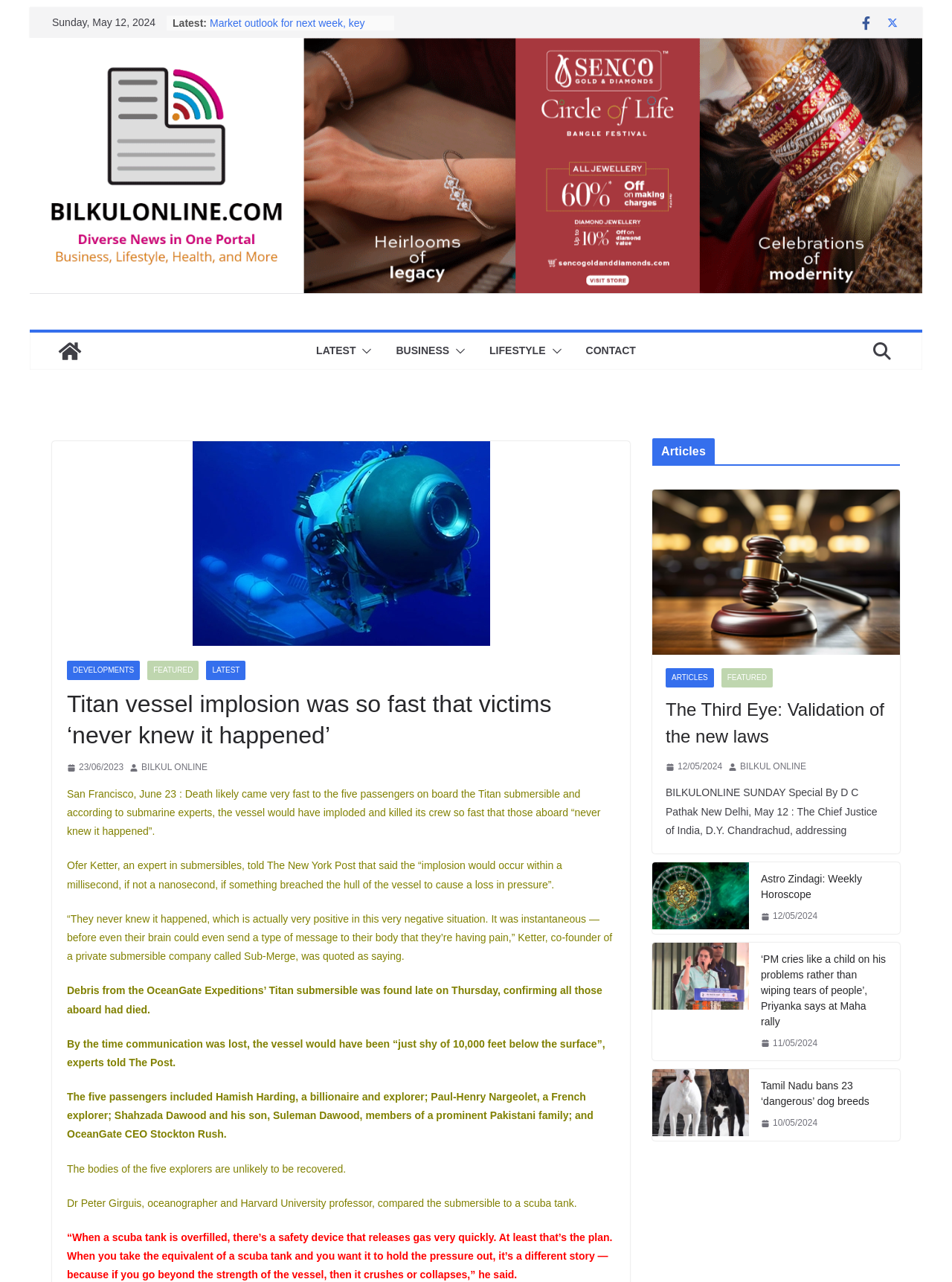What is the date of the article 'Astro Zindagi: Weekly Horoscope'?
Please answer the question with a single word or phrase, referencing the image.

12/05/2024